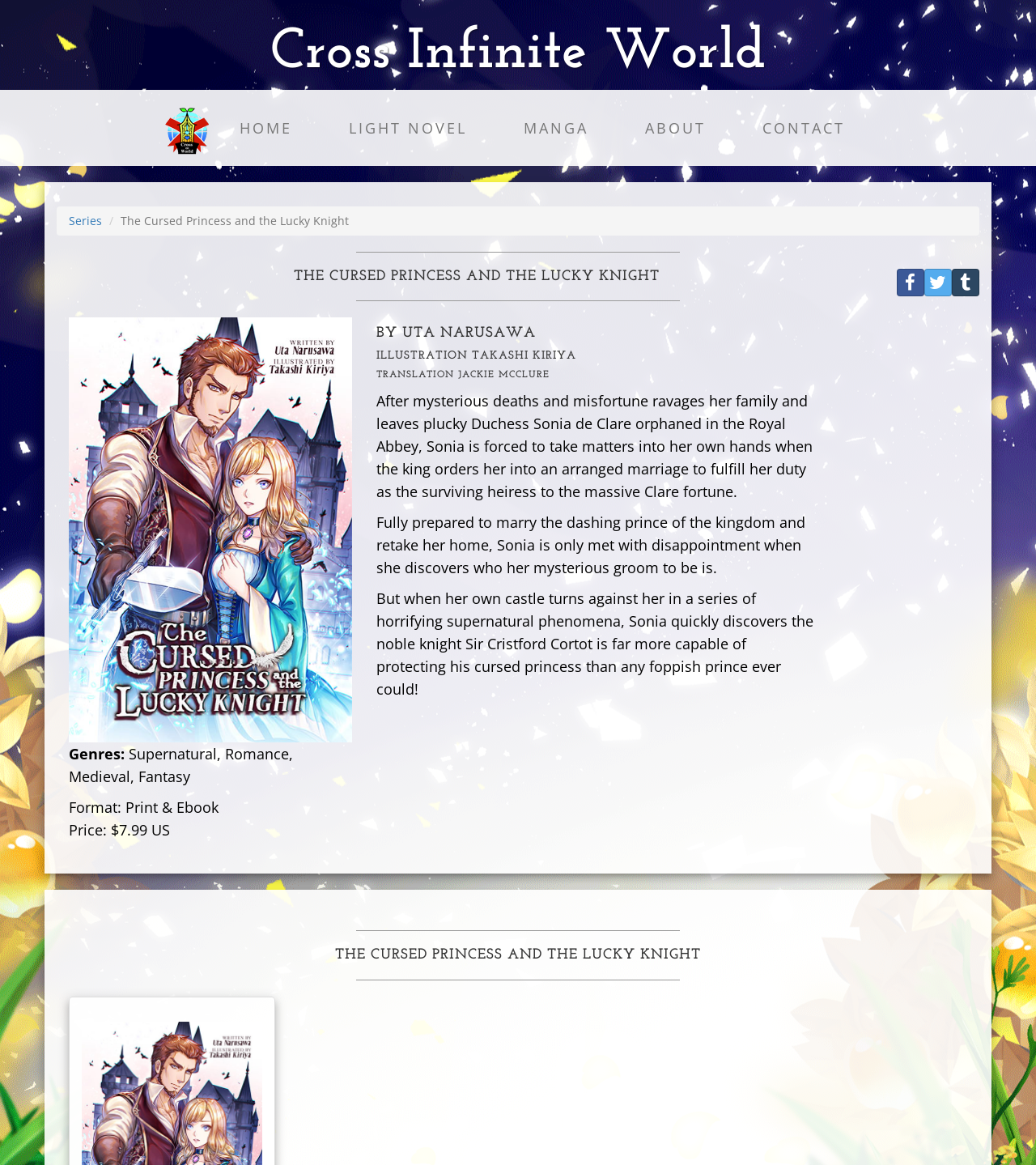Determine the bounding box coordinates of the element's region needed to click to follow the instruction: "Go to the About Us page". Provide these coordinates as four float numbers between 0 and 1, formatted as [left, top, right, bottom].

None